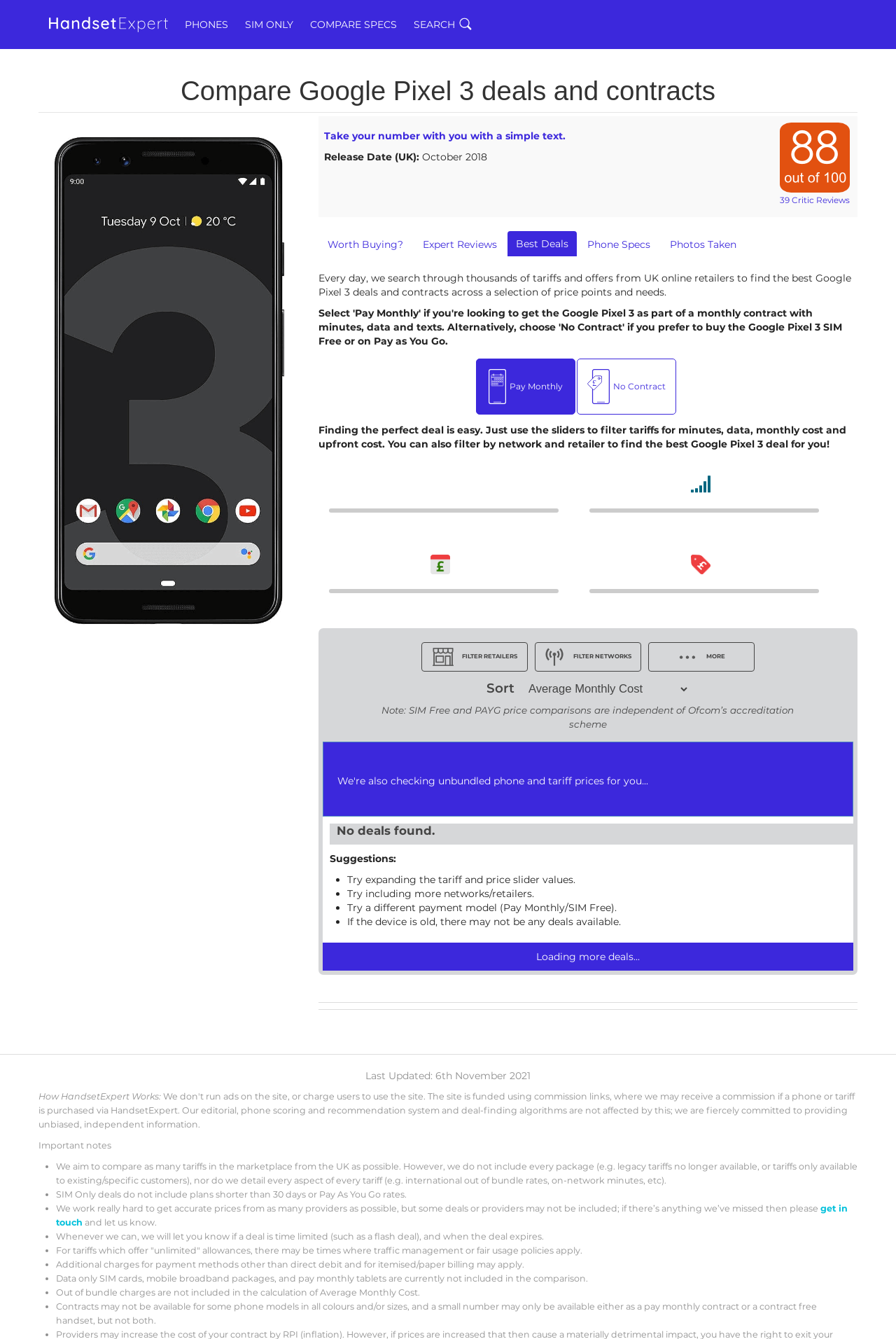Kindly determine the bounding box coordinates for the clickable area to achieve the given instruction: "Sort deals".

[0.582, 0.507, 0.77, 0.522]